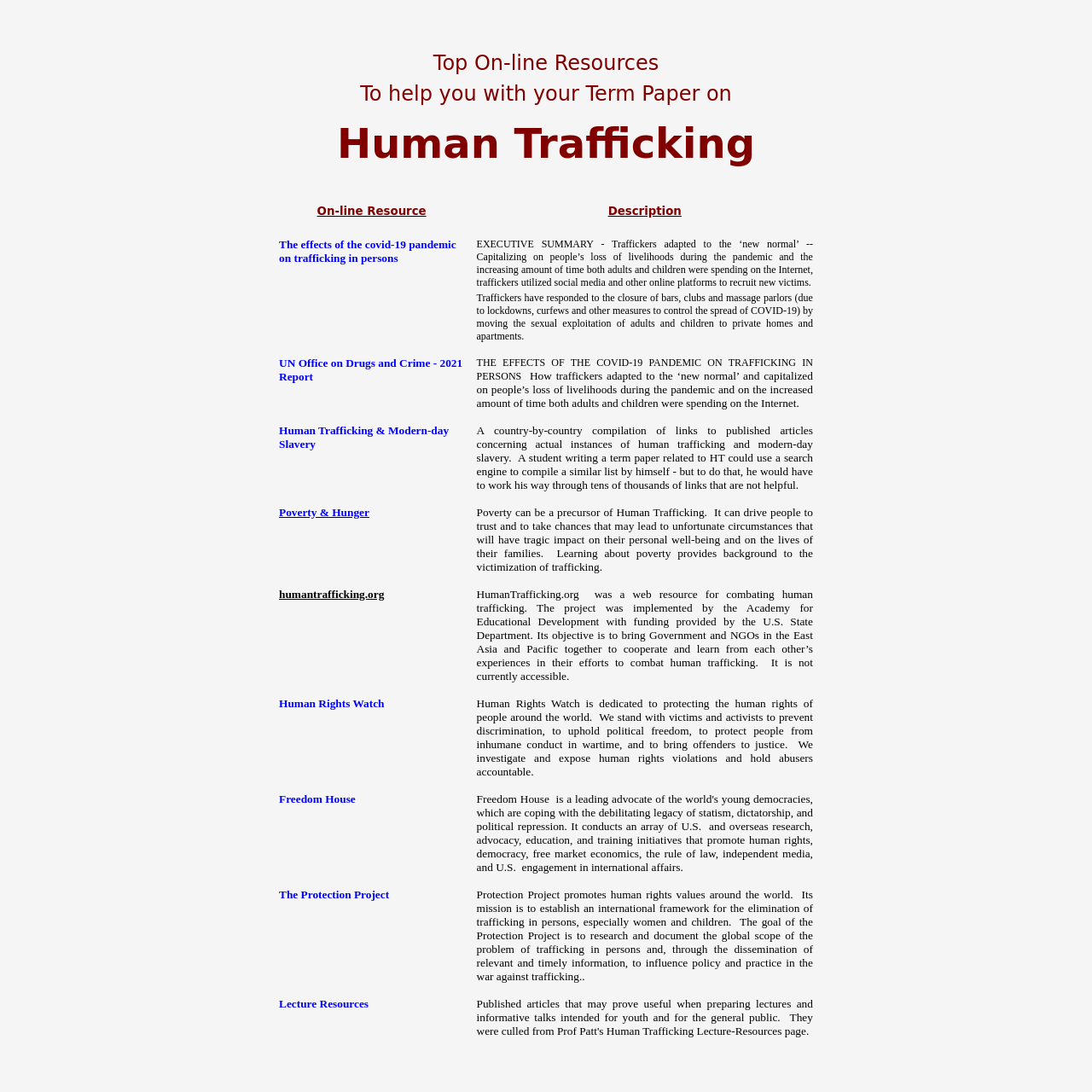How many online resources are listed on this webpage?
Please give a detailed and elaborate explanation in response to the question.

I counted the number of rows in the table, and there are 9 rows, each representing an online resource related to Human Trafficking.